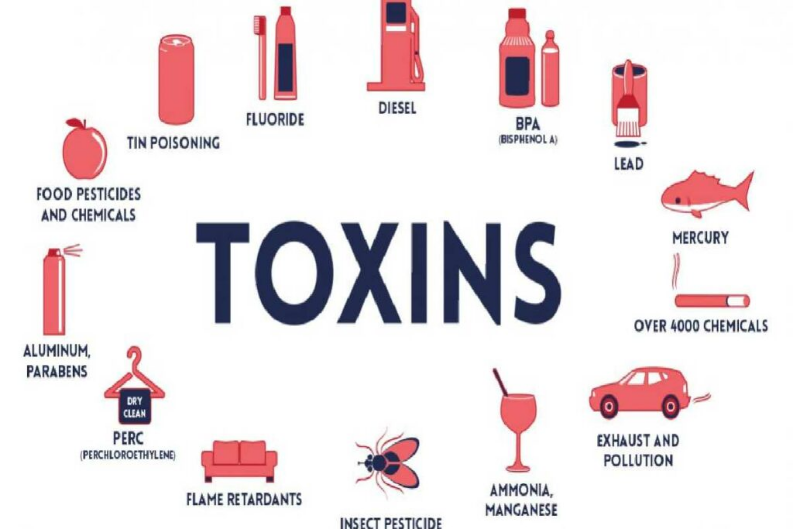Describe in detail everything you see in the image.

The image titled "TOXINS" visually represents various harmful substances that can affect health and the environment. At the center, the bold term "TOXINS" is surrounded by illustrations depicting specific toxins, including:

- **Tin Poisoning** and **Fluoride**, symbolized by a tin can and a water bottle respectively.
- **Diesel** fuel and **BPA (Bisphenol A)**, highlighted by a gasoline pump and a plastic bottle.
- **Lead**, illustrated with a fish, alluding to water contamination.
- **Mercury** depicted with a thermometer, indicating toxicity in certain environments.
- A reference to **over 4000 chemicals** that are potentially harmful.
- Additional toxins include **food pesticides and chemicals**, represented with a spray can, alongside **Aluminum** and **Parabens** indicated by a hanger and a bottle.
- **Perc (Perchlorethylene)**, related to dry cleaning, displayed with a shirt icon.
- Other hazards include **Flame Retardants**, **Insect Pesticide**, **Ammonia**, and **Manganese**, together portraying a comprehensive view of modern environmental toxins.
- Finally, **Exhaust and Pollution** is symbolized by a car, emphasizing the impact of vehicular emissions.

This infographic serves as an educational tool, raising awareness about various toxins encountered in daily life and their potential effects on health.